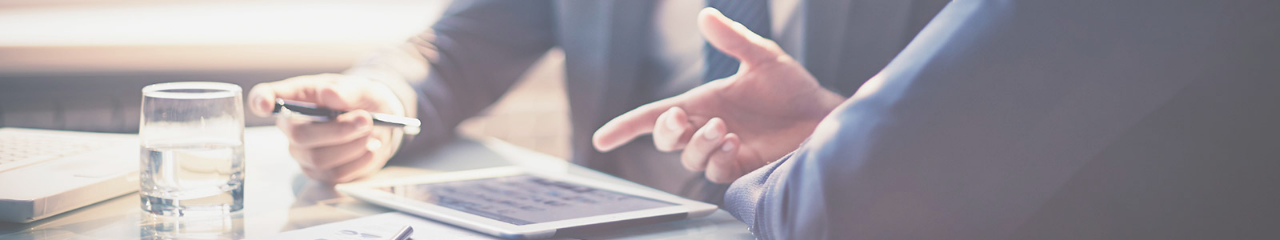Give a detailed account of everything present in the image.

The image depicts a close-up of a professional meeting scene, featuring two hands engaged in discussion. One hand is gesturing with a pen, while the other rests gently on a tablet displaying various notes or data. A glass of water is situated nearby, adding to the atmosphere of a focused and interactive conversation. The background suggests a bright, contemporary office setting, which emphasizes the collaborative nature of the meeting. This image captures a moment of dialogue that likely centers around decision-making or strategic planning within the context of property management, reflecting the company's commitment to professionalism and attentive service to clients.